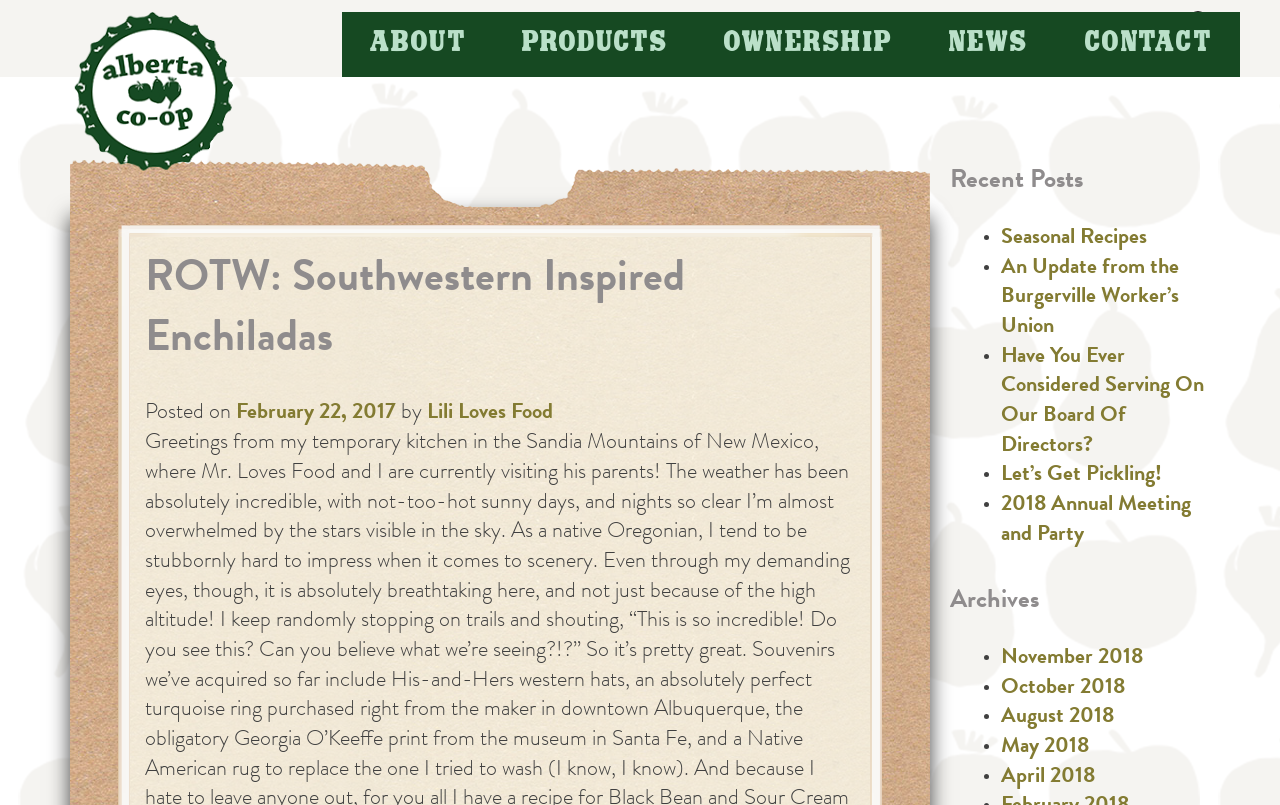Identify and extract the heading text of the webpage.

ROTW: Southwestern Inspired Enchiladas